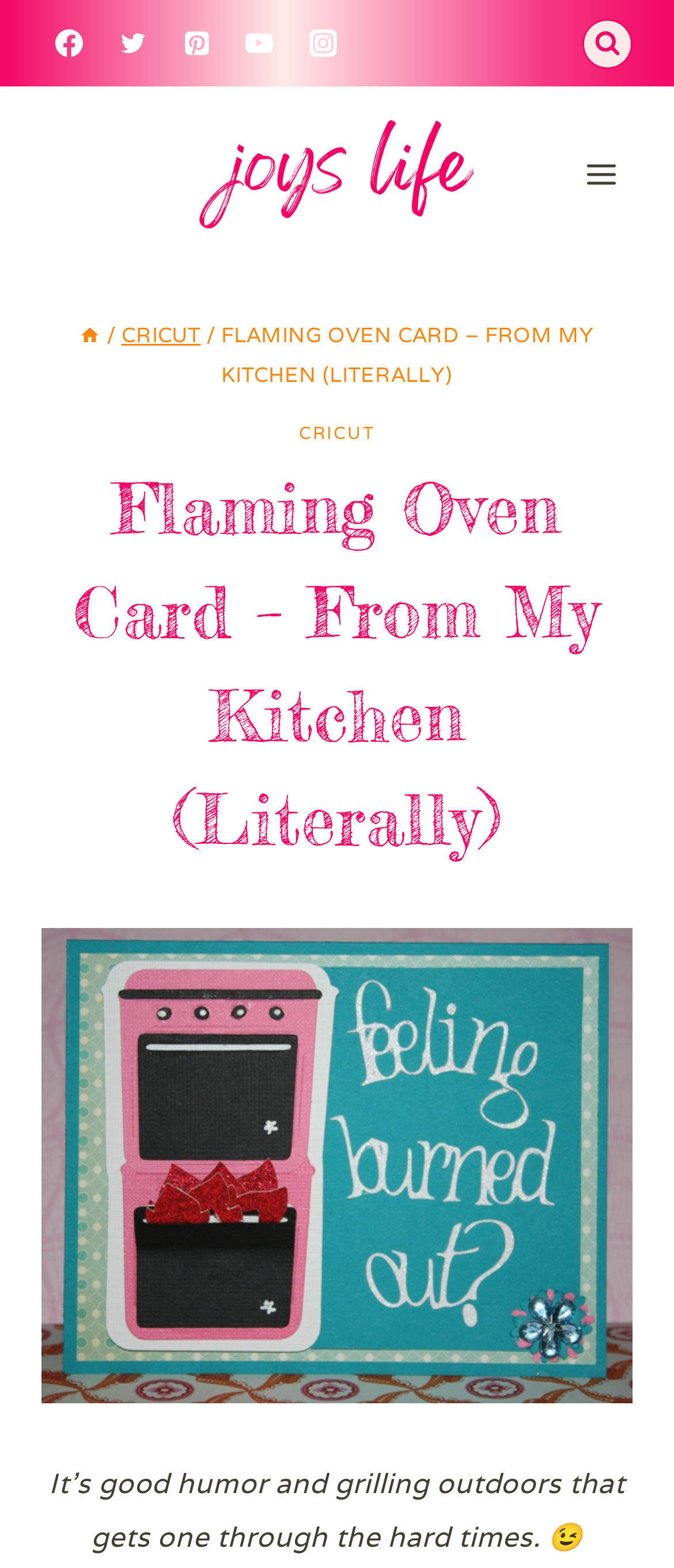What is the text above the image?
Based on the screenshot, provide a one-word or short-phrase response.

It’s good humor and grilling outdoors that gets one through the hard times. 😉